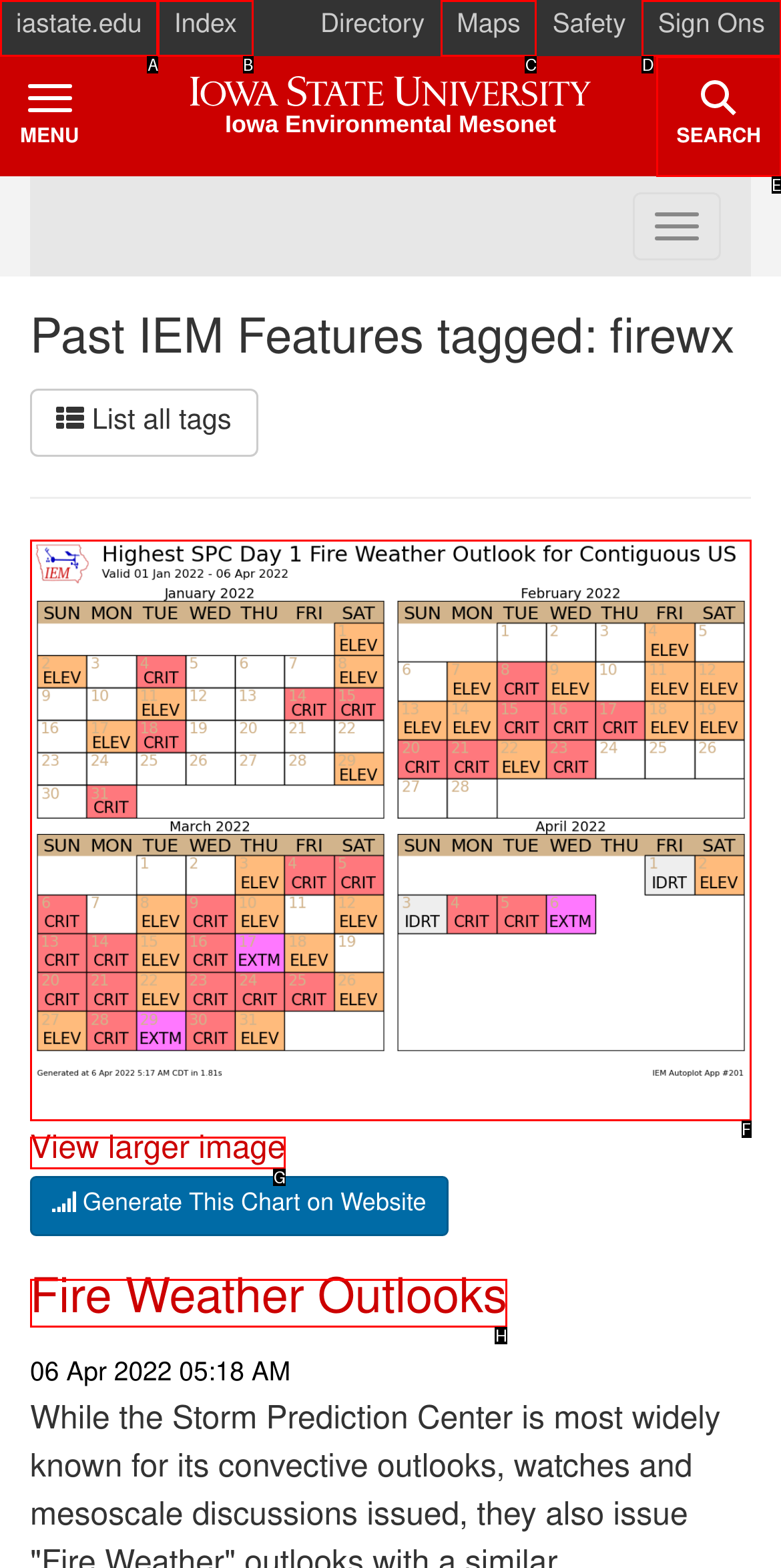Choose the option that best matches the description: Search Toggle
Indicate the letter of the matching option directly.

E